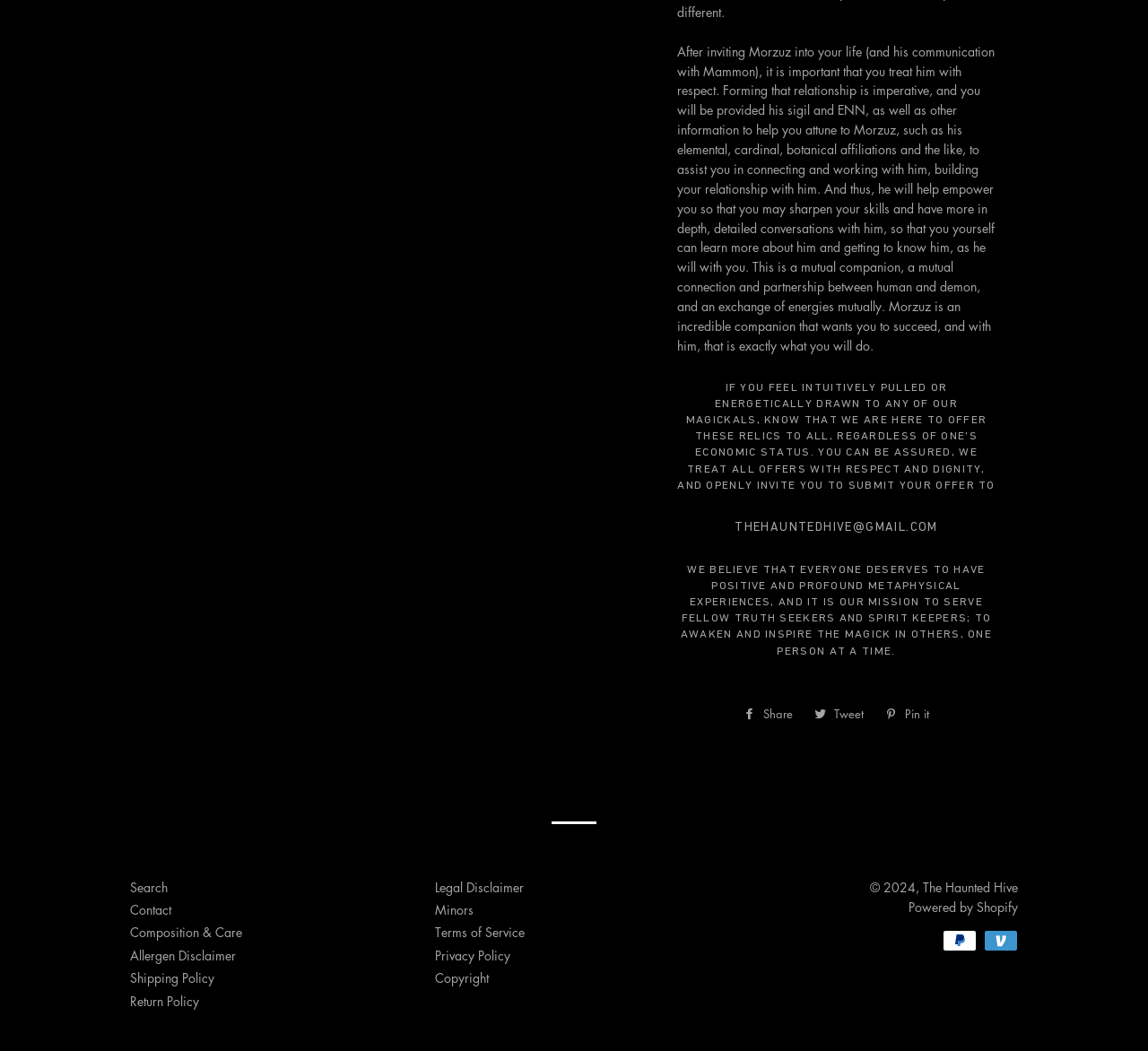What payment methods are accepted?
Refer to the screenshot and answer in one word or phrase.

PayPal and Venmo